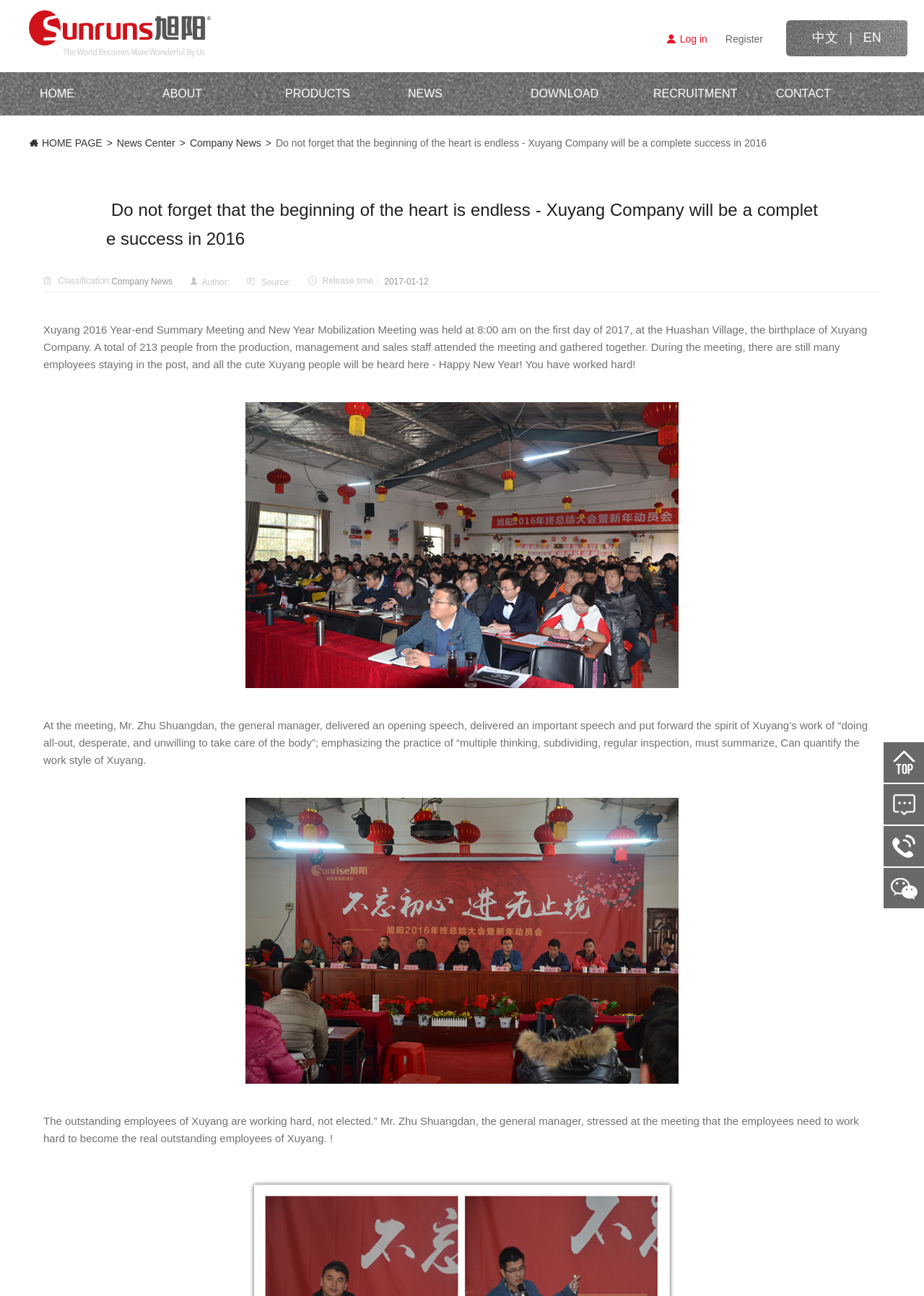What is the spirit of Xuyang's work?
Offer a detailed and full explanation in response to the question.

I found the spirit of Xuyang's work by reading the article, which quotes Mr. Zhu Shuangdan, the general manager, saying 'the spirit of Xuyang’s work of “doing all-out, desperate, and unwilling to take care of the body”'.